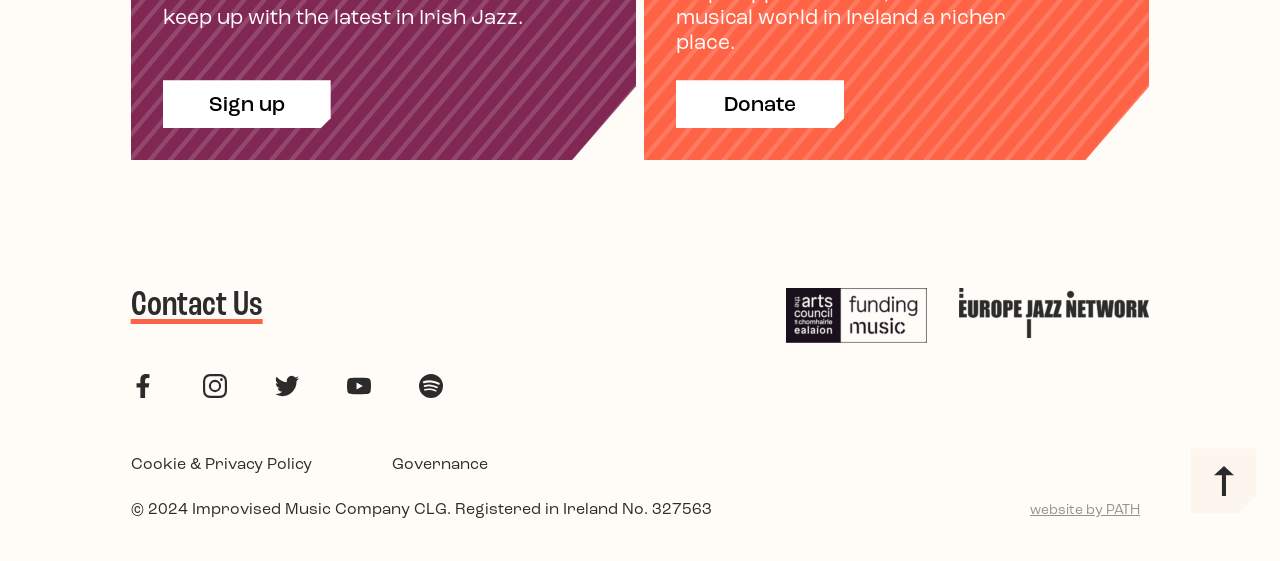What type of organization is this?
Refer to the image and provide a one-word or short phrase answer.

Music-related